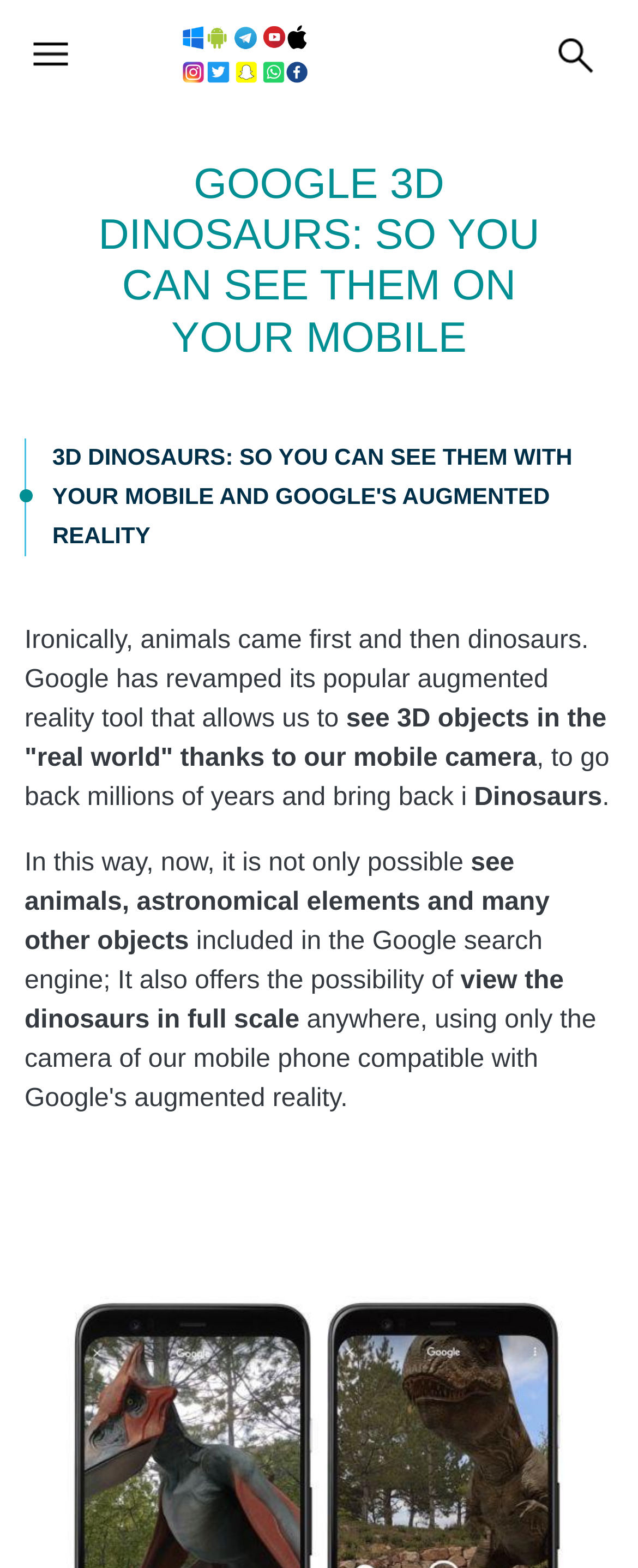Identify and provide the title of the webpage.

GOOGLE 3D DINOSAURS: SO YOU CAN SEE THEM ON YOUR MOBILE